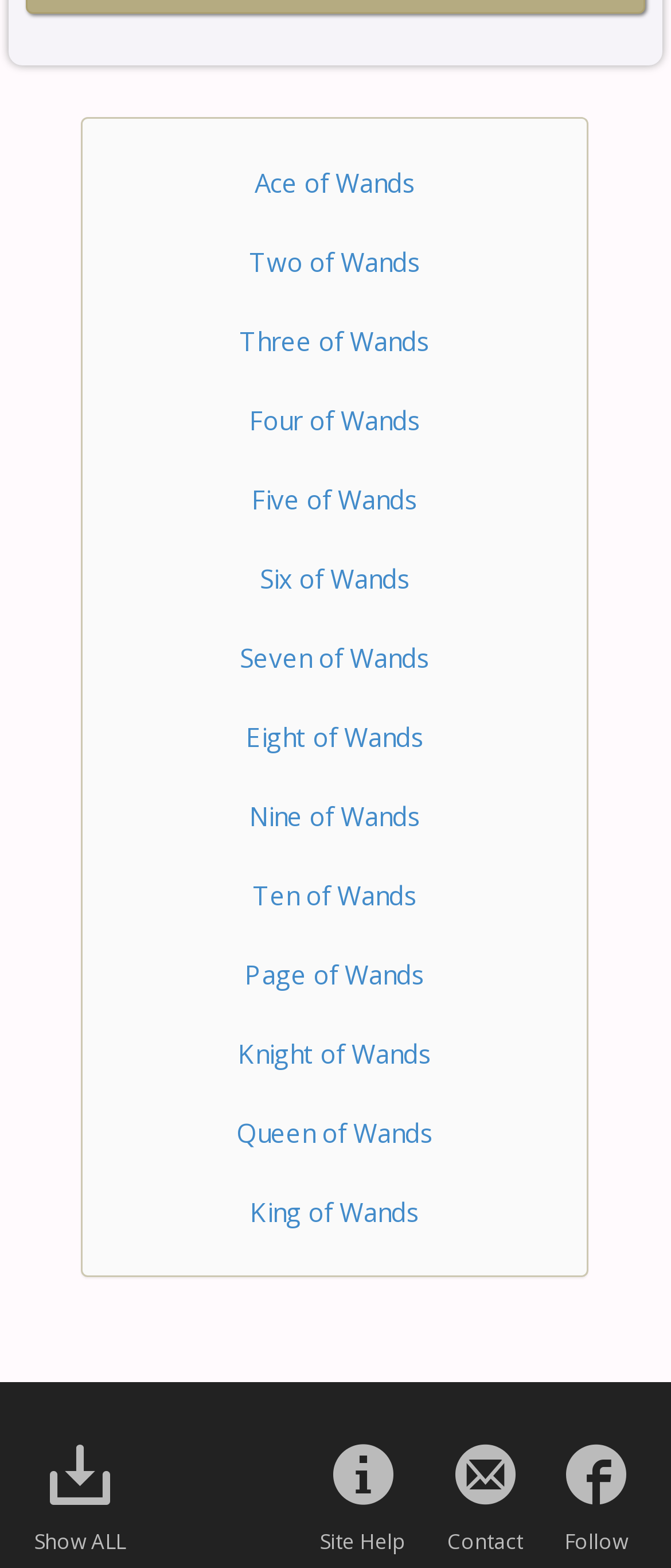What are the three links at the bottom right?
Examine the screenshot and reply with a single word or phrase.

Site Help, Contact, Follow Us on Facebook